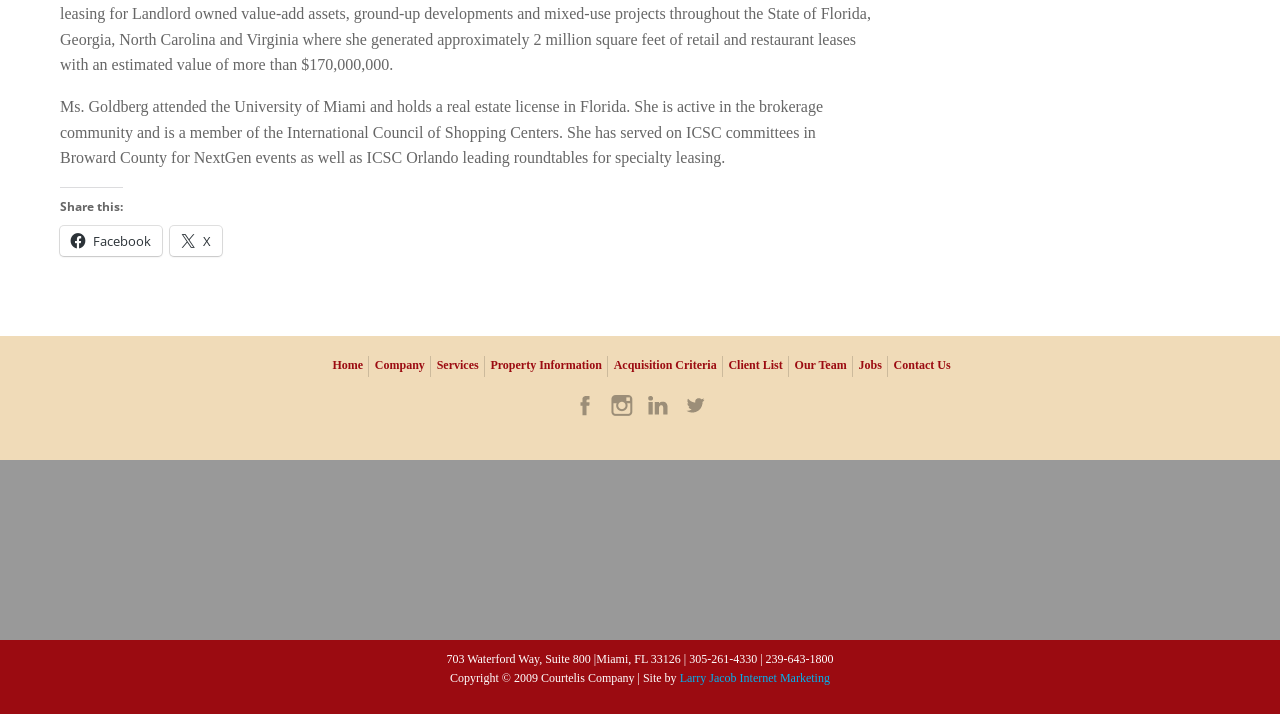Give the bounding box coordinates for the element described by: "Client List".

[0.569, 0.499, 0.612, 0.529]